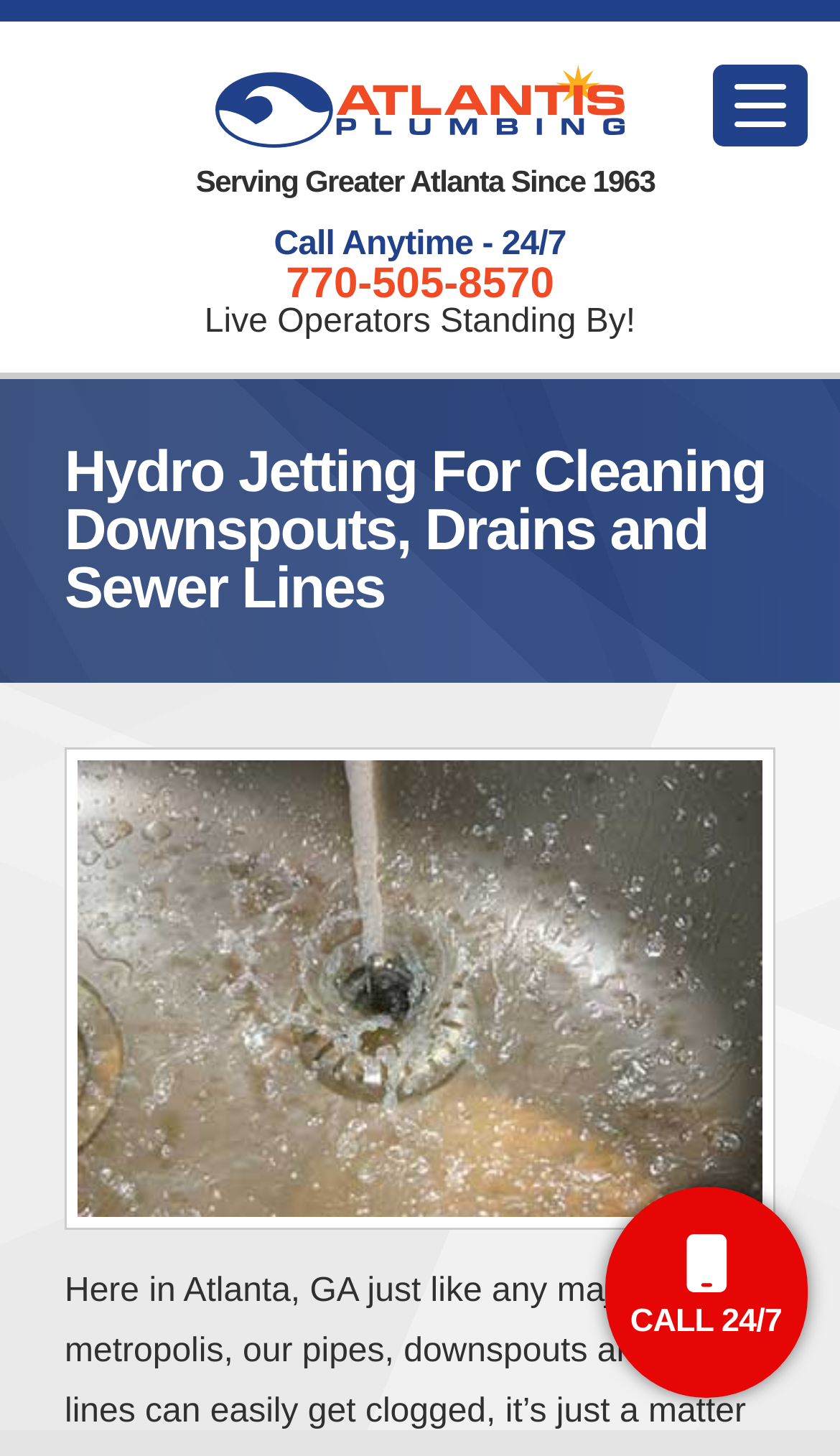Identify the primary heading of the webpage and provide its text.

Hydro Jetting For Cleaning Downspouts, Drains and Sewer Lines